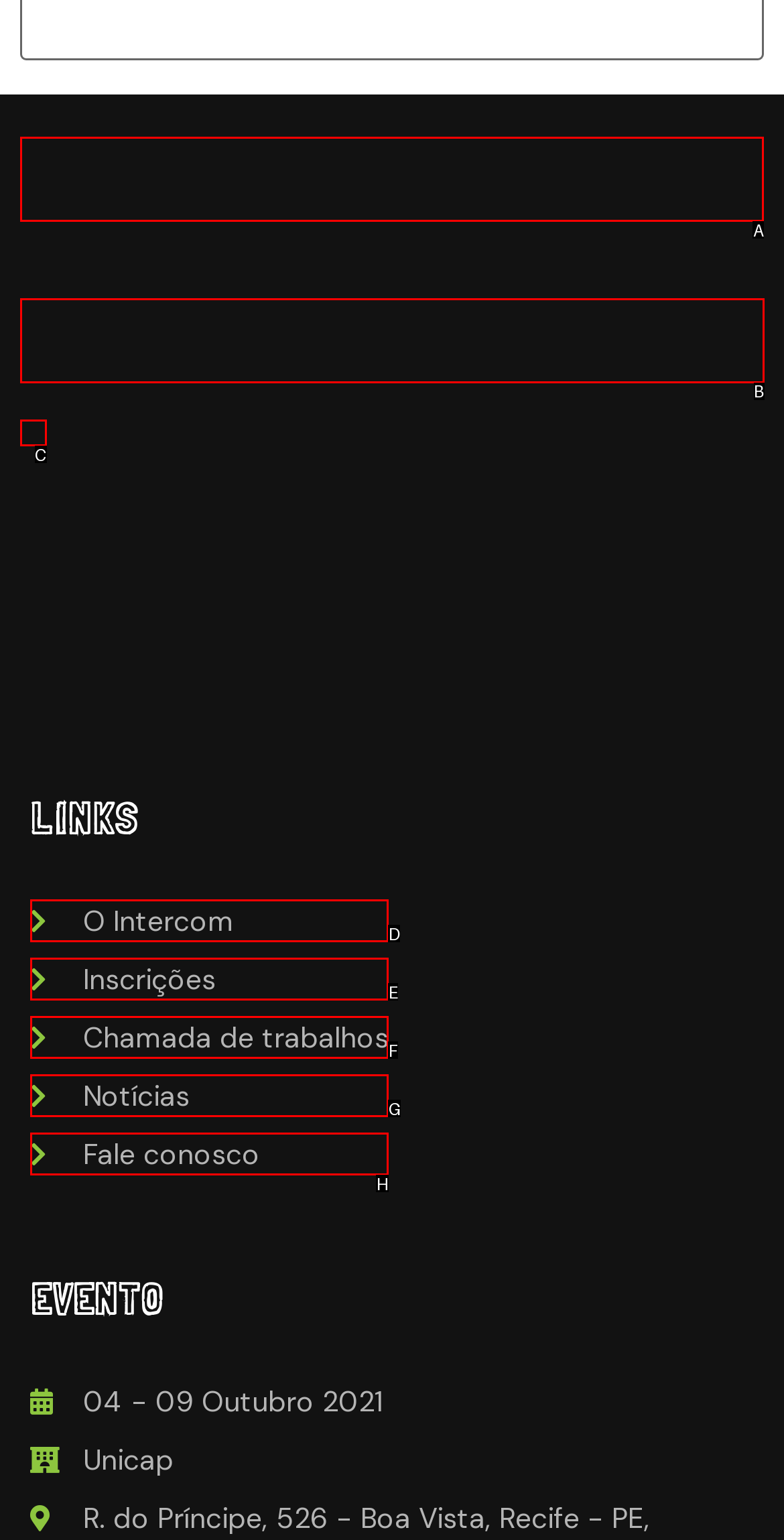Select the correct option from the given choices to perform this task: Add PADI Rescue Course to cart. Provide the letter of that option.

None